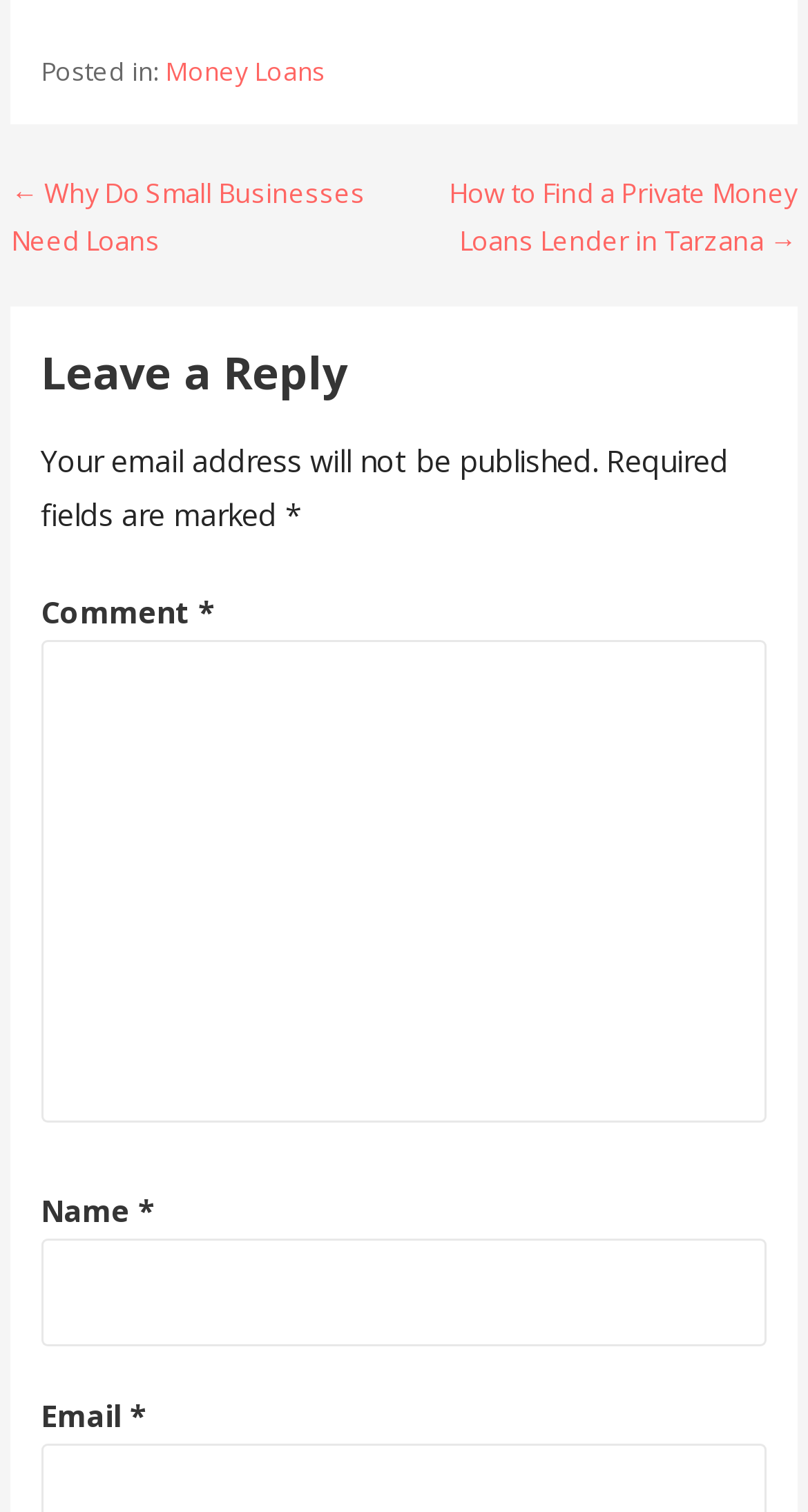Find the bounding box coordinates for the UI element that matches this description: "Money Loans".

[0.205, 0.035, 0.402, 0.059]